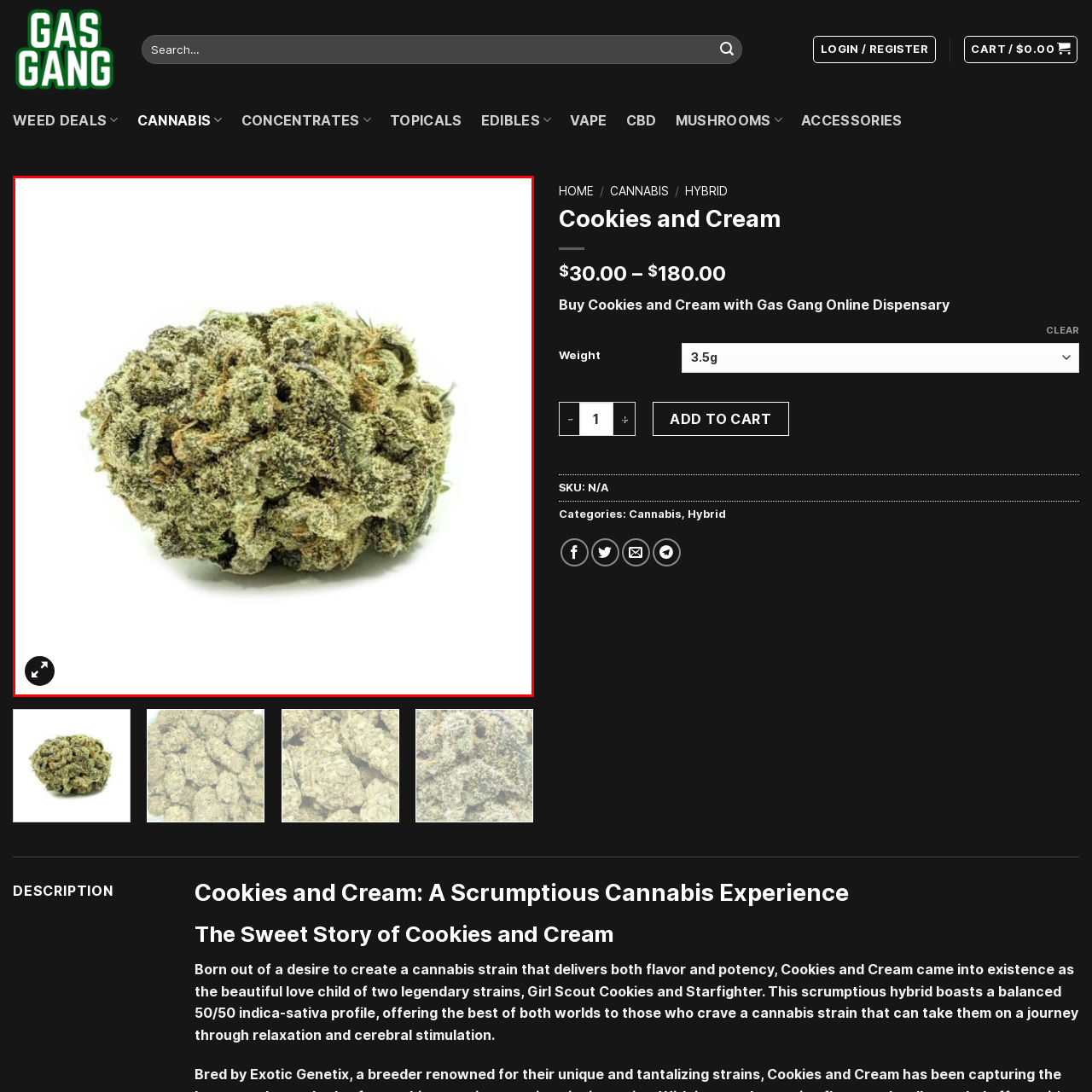What effect does the 'Cookies and Cream' strain have on users?
Please carefully analyze the image highlighted by the red bounding box and give a thorough response based on the visual information contained within that section.

According to the caption, the strain is known for its 'balanced effects, making it suitable for users seeking relaxation alongside a boost in creativity', implying that it provides both relaxing and creative effects.